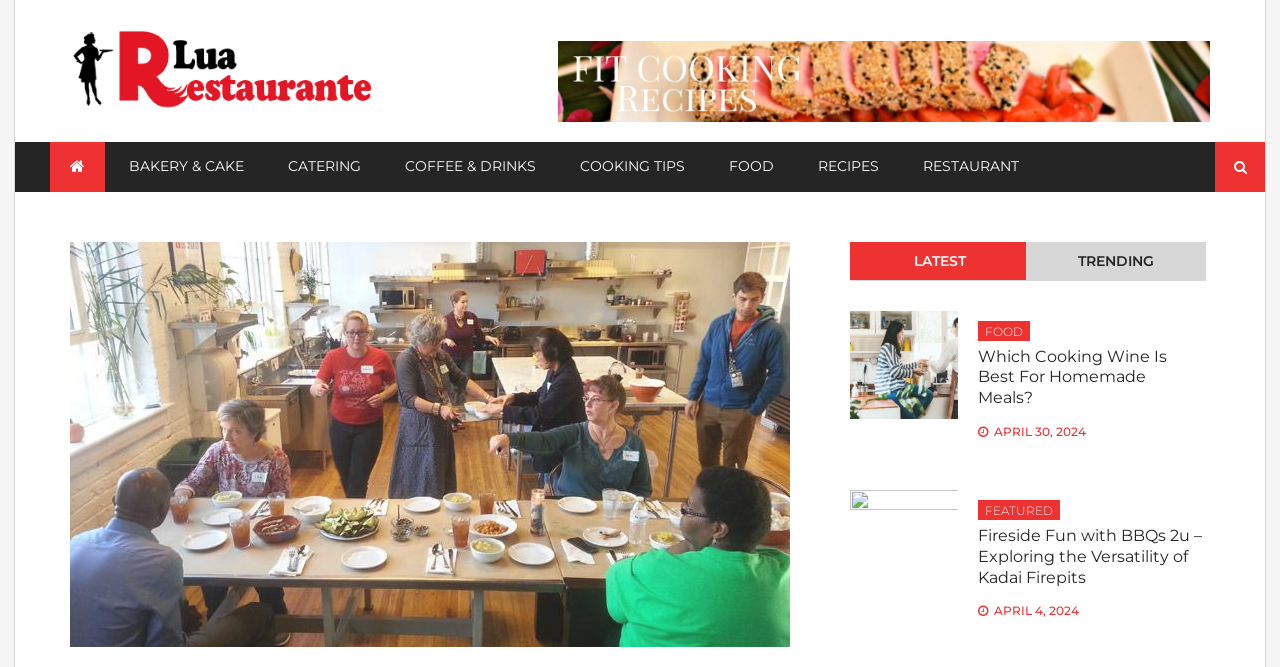Extract the bounding box coordinates for the UI element described as: "Cooking Tips".

[0.438, 0.215, 0.551, 0.285]